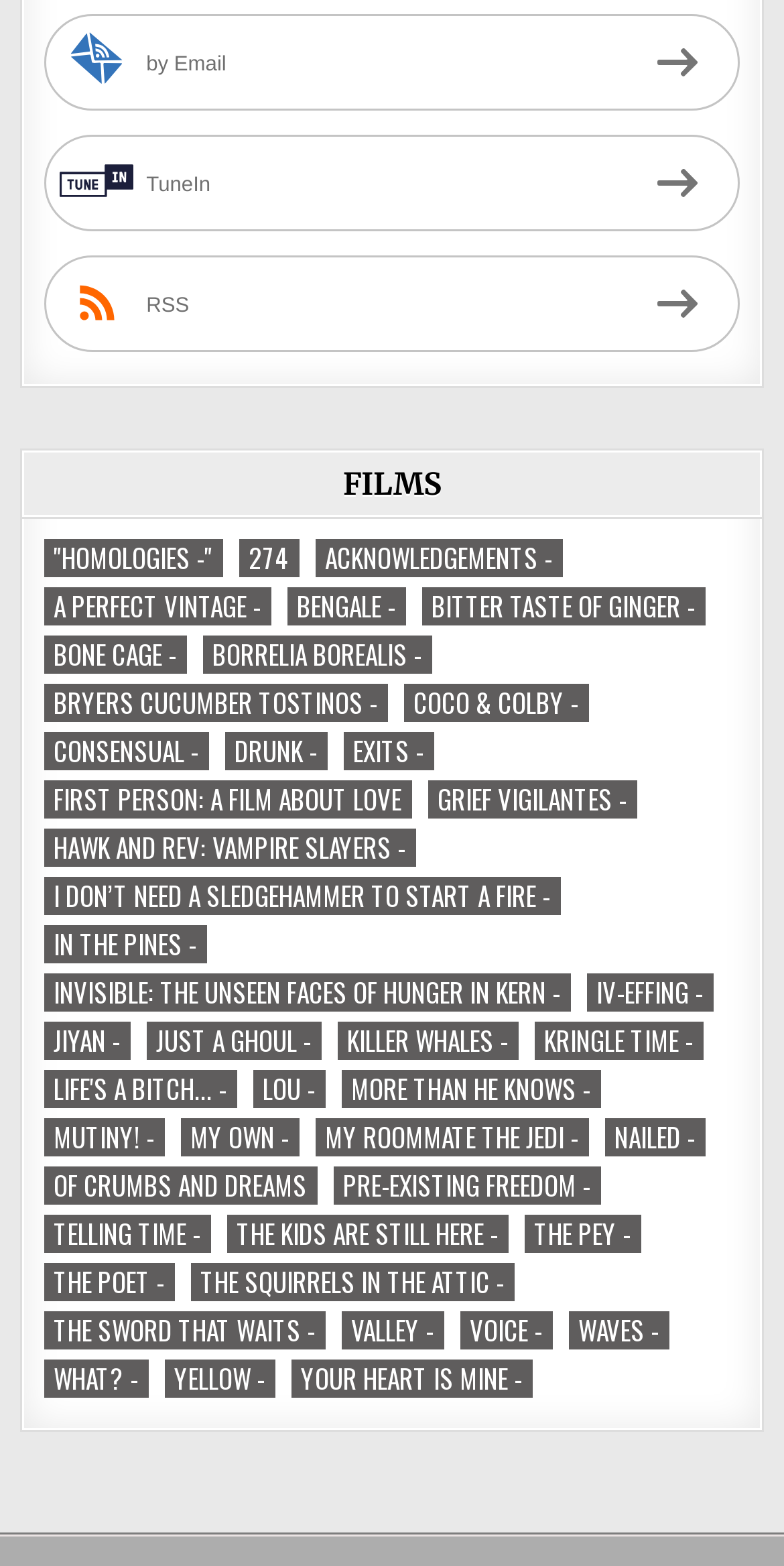Extract the bounding box coordinates for the HTML element that matches this description: "Valley -". The coordinates should be four float numbers between 0 and 1, i.e., [left, top, right, bottom].

[0.435, 0.838, 0.566, 0.862]